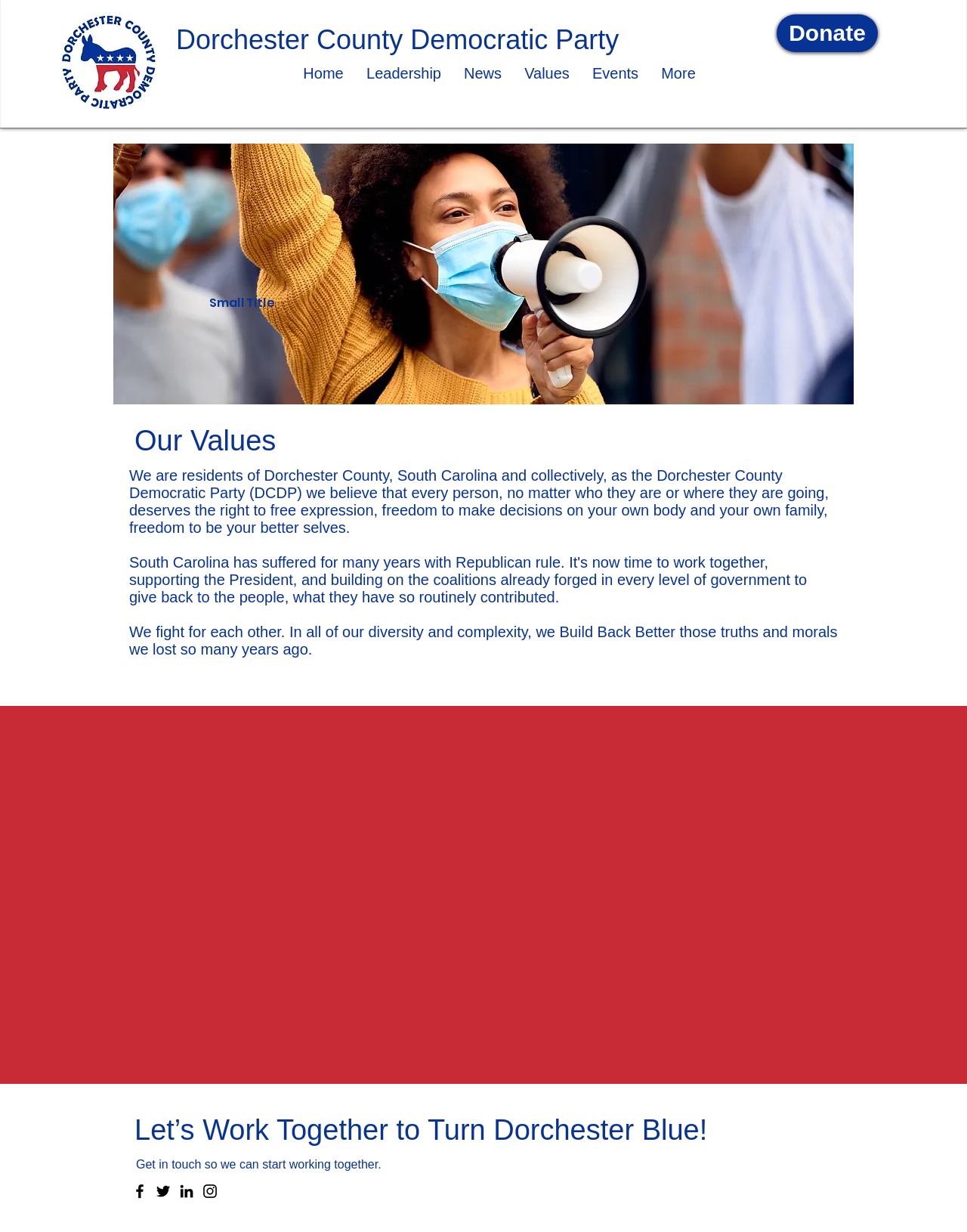Please locate the bounding box coordinates of the element that needs to be clicked to achieve the following instruction: "View the Events page". The coordinates should be four float numbers between 0 and 1, i.e., [left, top, right, bottom].

[0.601, 0.048, 0.672, 0.071]